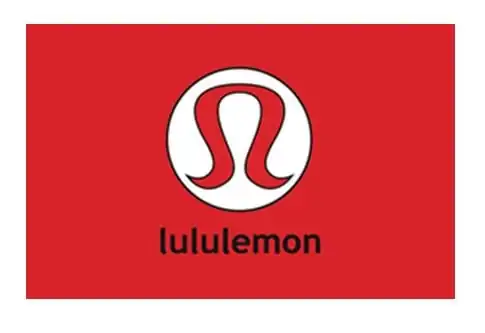From the details in the image, provide a thorough response to the question: What is the brand's focus?

The brand's focus is on athleticism and wellness, which is symbolized by the stylized 'A' shape encircled by a white outline in the logo, as mentioned in the caption.